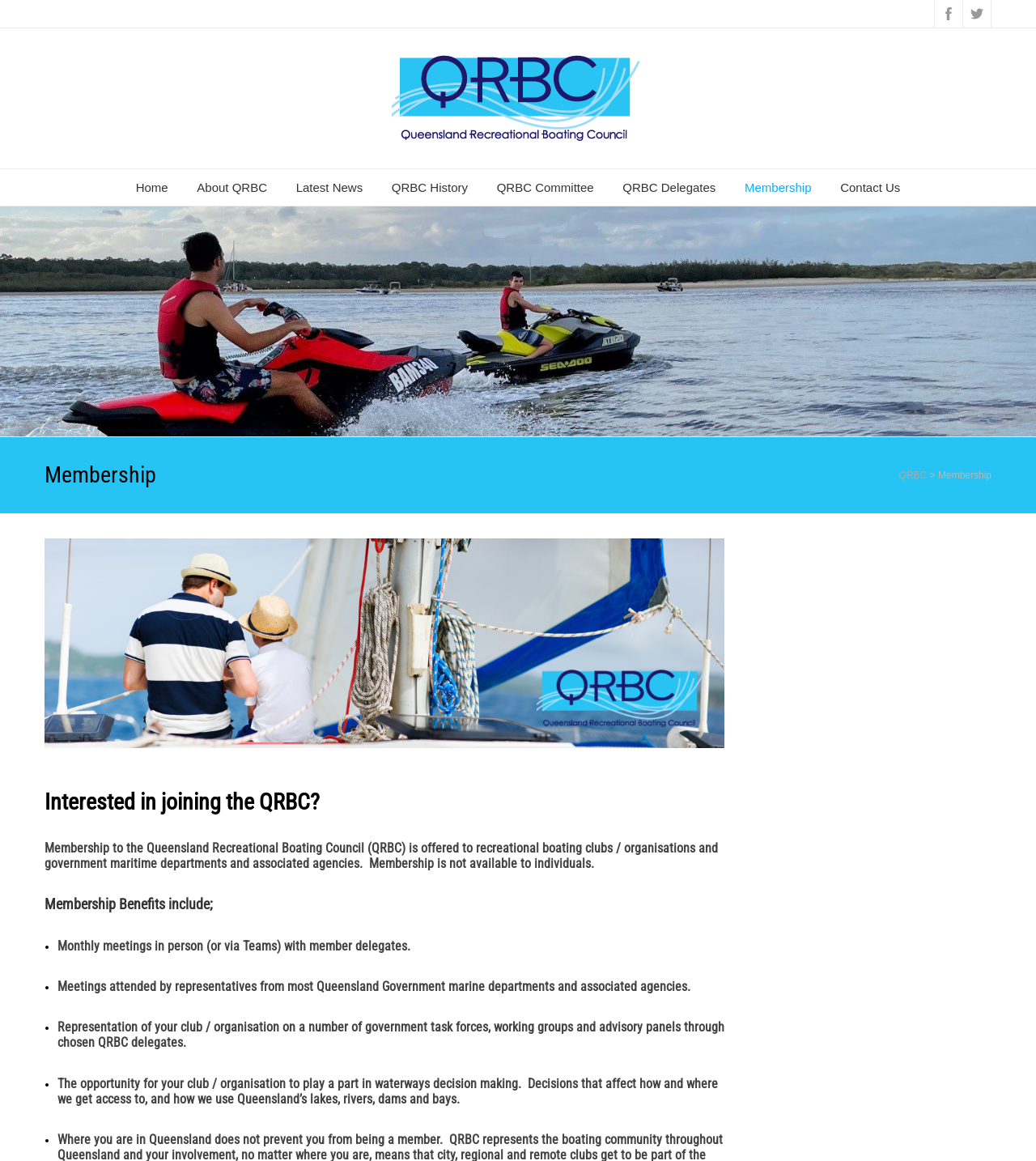Write a detailed summary of the webpage.

The webpage is about the membership of the Queensland Recreational Boating Council (QRBC). At the top, there is a row of links, including "Home", "About QRBC", "Latest News", and others, which are aligned horizontally and take up about a quarter of the page's width. Below these links, there is a large image that spans the entire width of the page, with a heading "Membership" on top of it.

To the right of the image, there is a smaller QRBC logo, and below it, a heading "Membership" is displayed again. The main content of the page starts with a question "Interested in joining the QRBC?" followed by a paragraph explaining the membership eligibility and benefits.

The membership benefits are listed in a bulleted format, with four points: monthly meetings with member delegates, meetings attended by government representatives, representation on government task forces, and the opportunity to participate in waterways decision making. Each point is marked with a bullet point and has a brief description.

At the very top of the page, there are three links aligned horizontally, with the QRBC logo in the middle. There is also a small image of the QRBC logo at the top-right corner of the page.